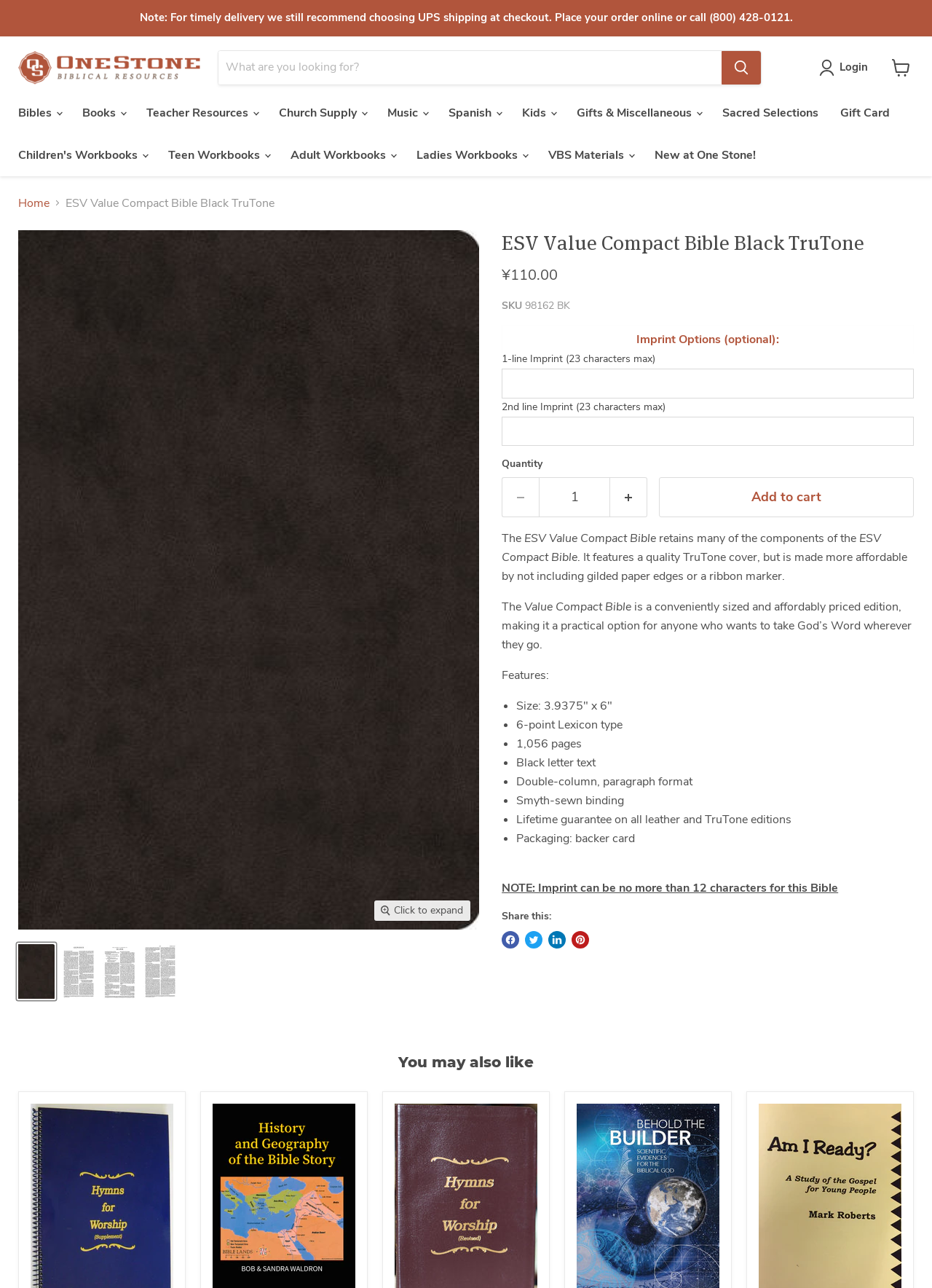Determine the coordinates of the bounding box that should be clicked to complete the instruction: "Login". The coordinates should be represented by four float numbers between 0 and 1: [left, top, right, bottom].

[0.879, 0.046, 0.938, 0.059]